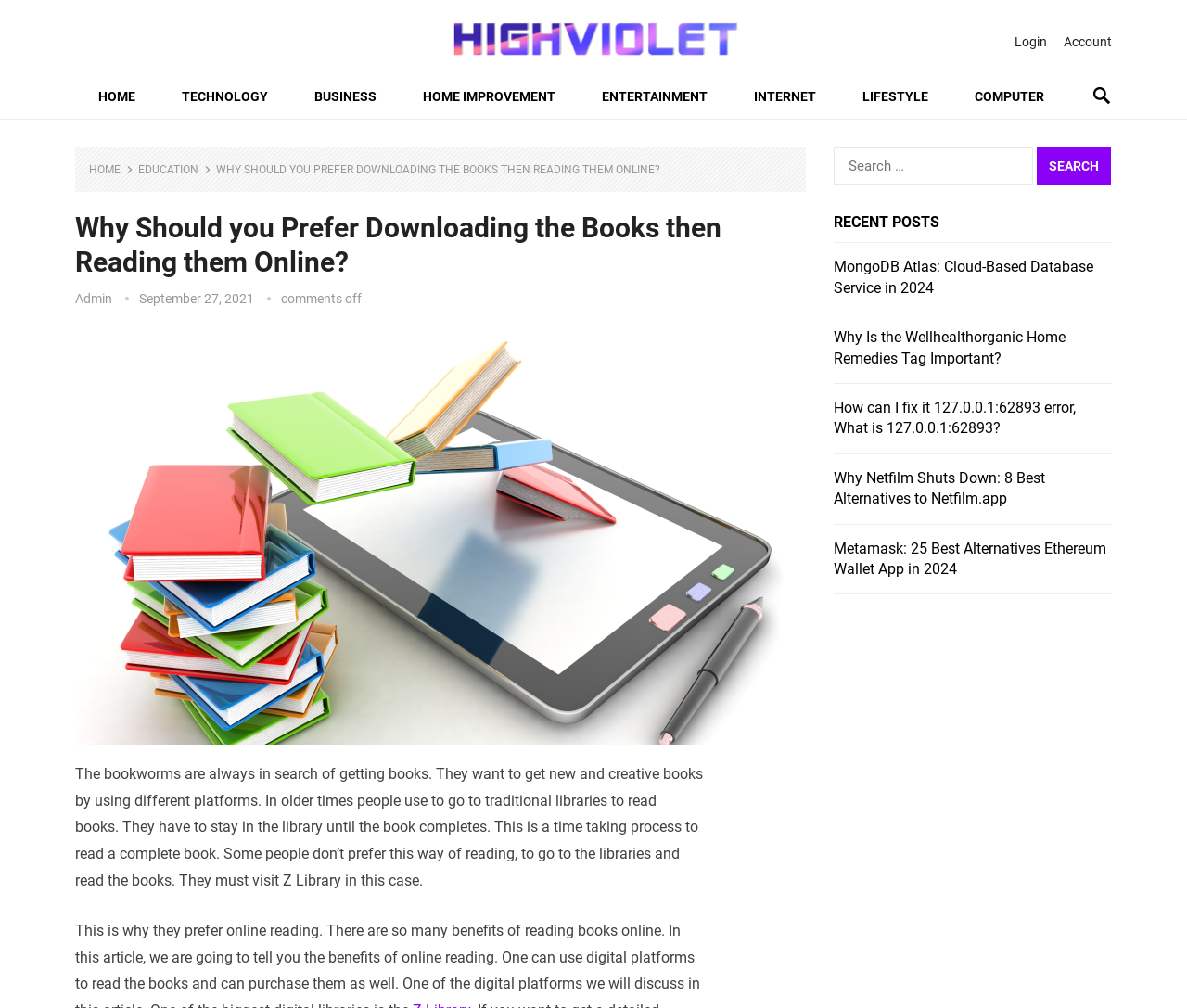Please identify the coordinates of the bounding box for the clickable region that will accomplish this instruction: "Login to your account".

[0.855, 0.034, 0.882, 0.049]